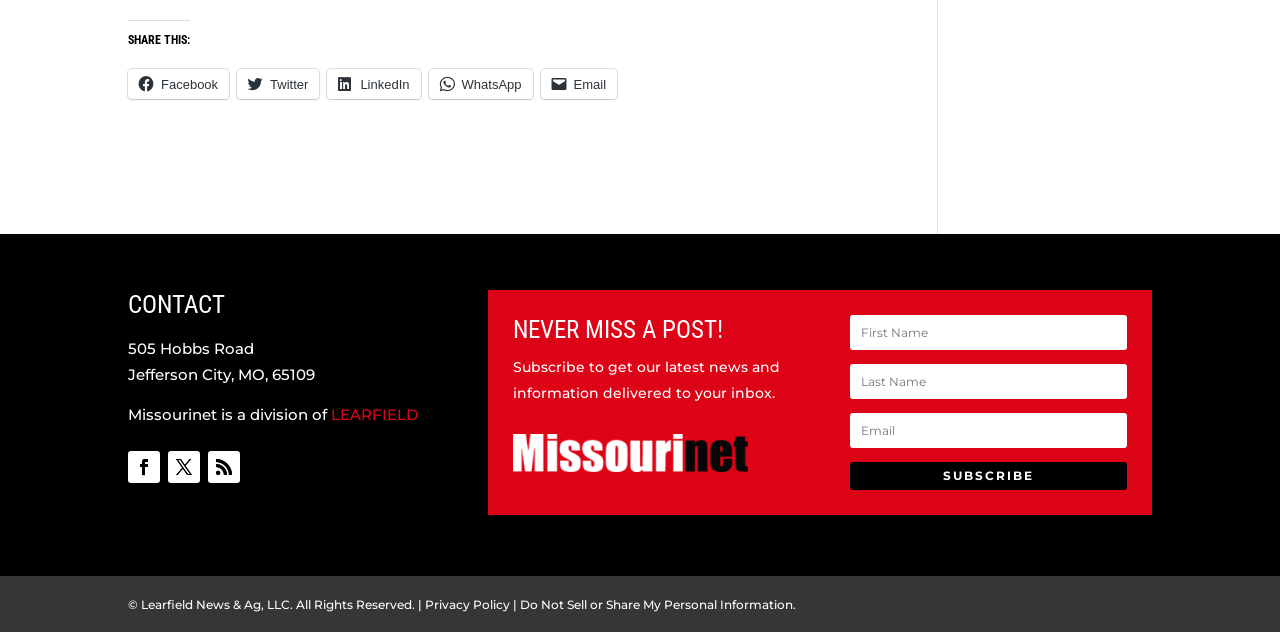Please identify the bounding box coordinates of the region to click in order to complete the task: "Follow MyInternship on Twitter". The coordinates must be four float numbers between 0 and 1, specified as [left, top, right, bottom].

None